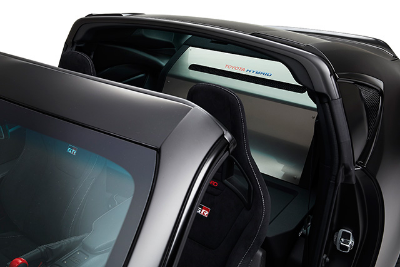Detail every significant feature and component of the image.

This image showcases the interior of a high-performance sports car, emphasizing its sleek design and innovative features. The focus is on the rear view and the targa top, which allows for an open-air driving experience. The car's matte black trim conveys a sense of power and aggressiveness, while the interior reflects a racing-inspired ambience. The seating is stylishly designed, with visible stitching and sporty contours, highlighting the vehicle's emphasis on performance and comfort. The dashboard is equipped with modern components, including a rear panel that displays the Toyota logo, adding to the vehicle’s exclusivity and sporty character. Overall, this image captures the essence of a cutting-edge sports car that combines luxury and high-speed driving capability.